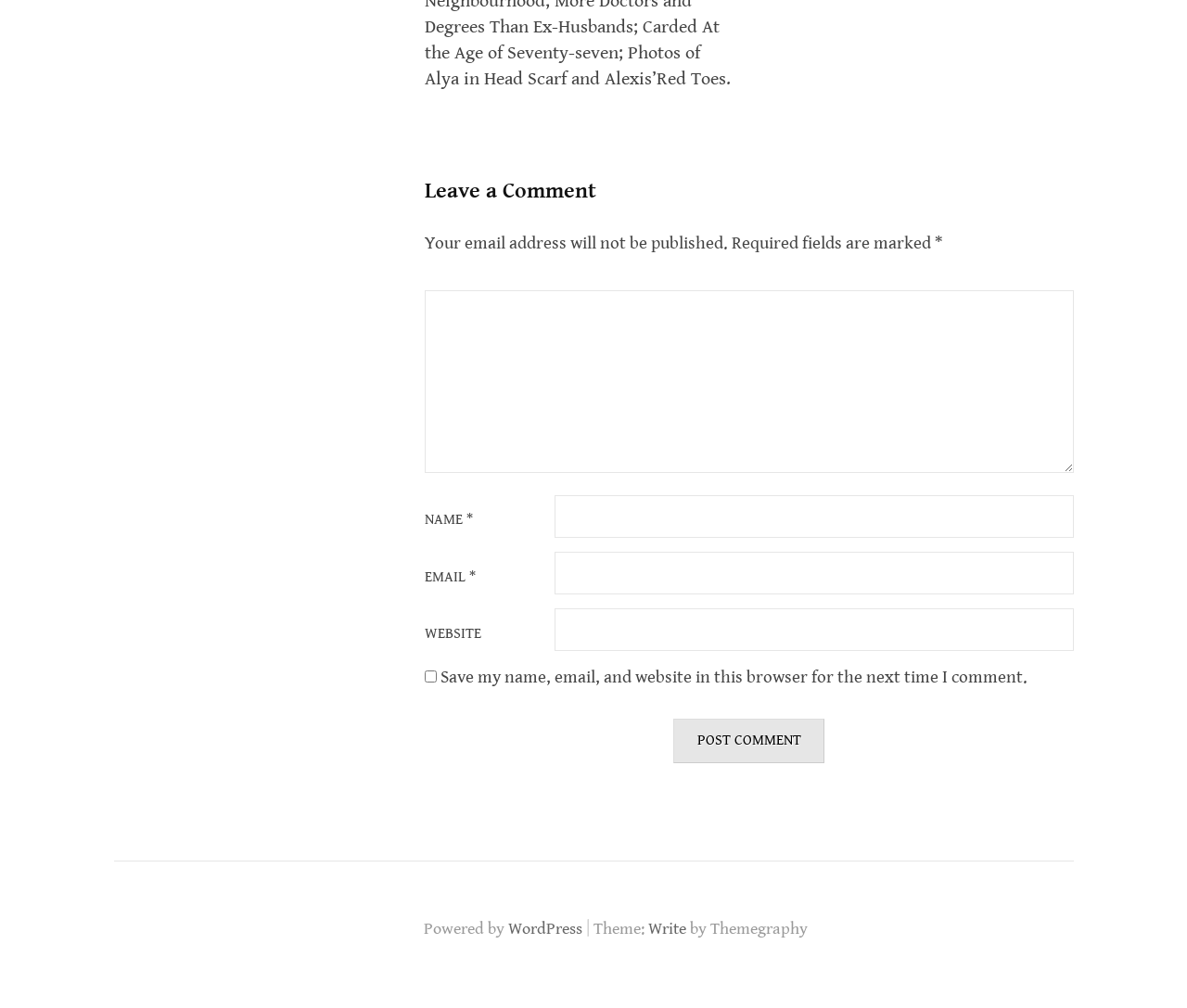Provide the bounding box coordinates for the specified HTML element described in this description: "parent_node: EMAIL * aria-describedby="email-notes" name="email"". The coordinates should be four float numbers ranging from 0 to 1, in the format [left, top, right, bottom].

[0.467, 0.547, 0.904, 0.59]